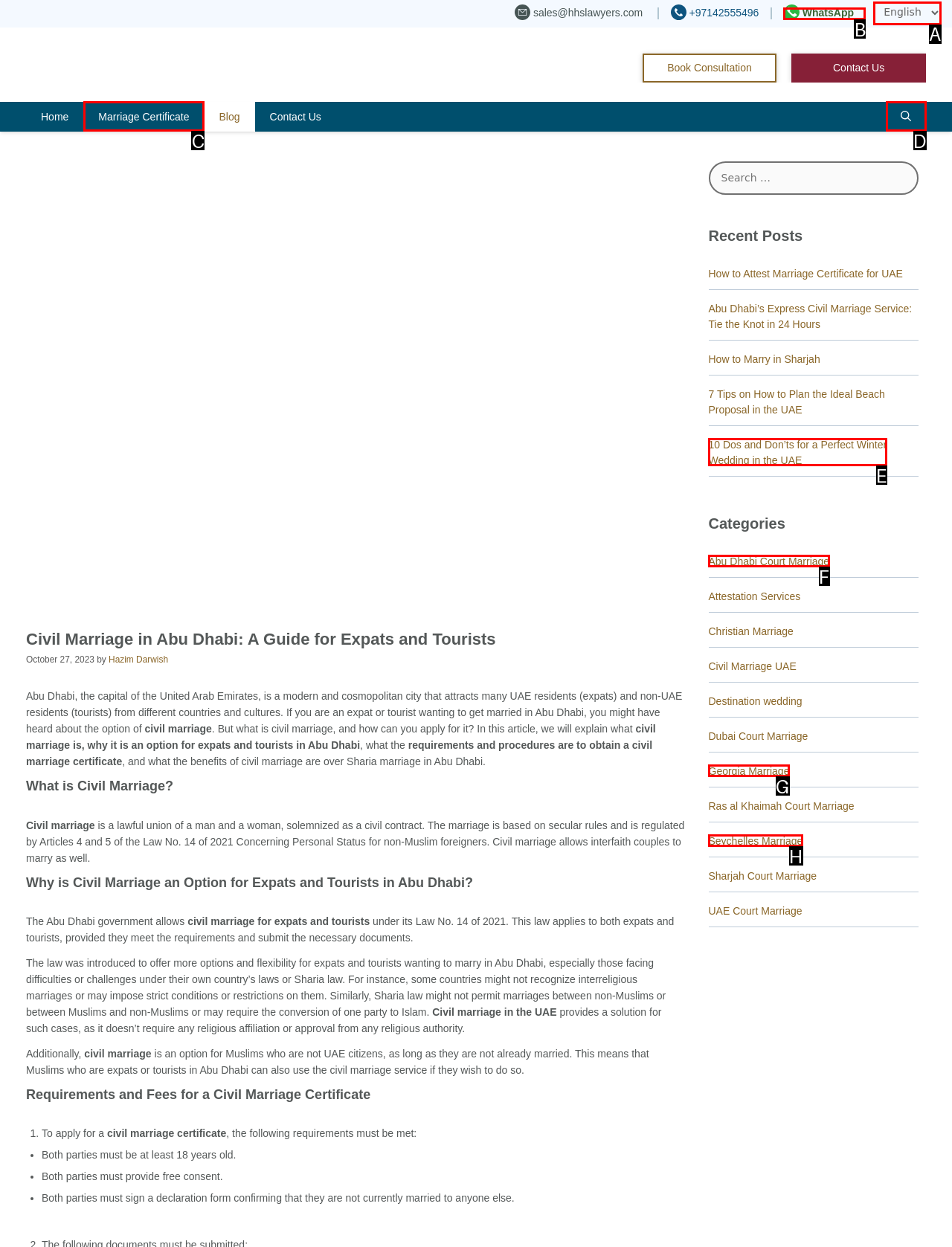Specify which HTML element I should click to complete this instruction: Contact us through WhatsApp Answer with the letter of the relevant option.

B